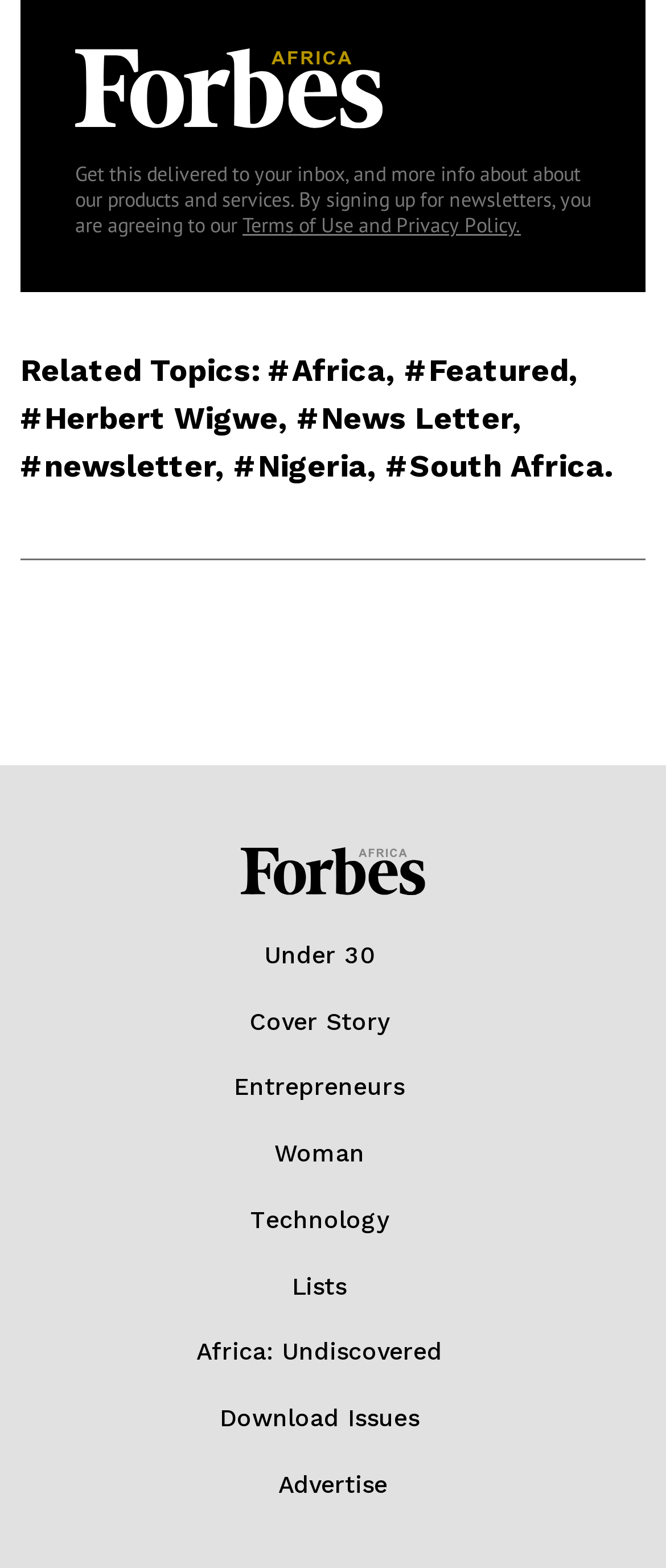Find the bounding box of the web element that fits this description: "Cover Story".

[0.031, 0.639, 0.928, 0.664]